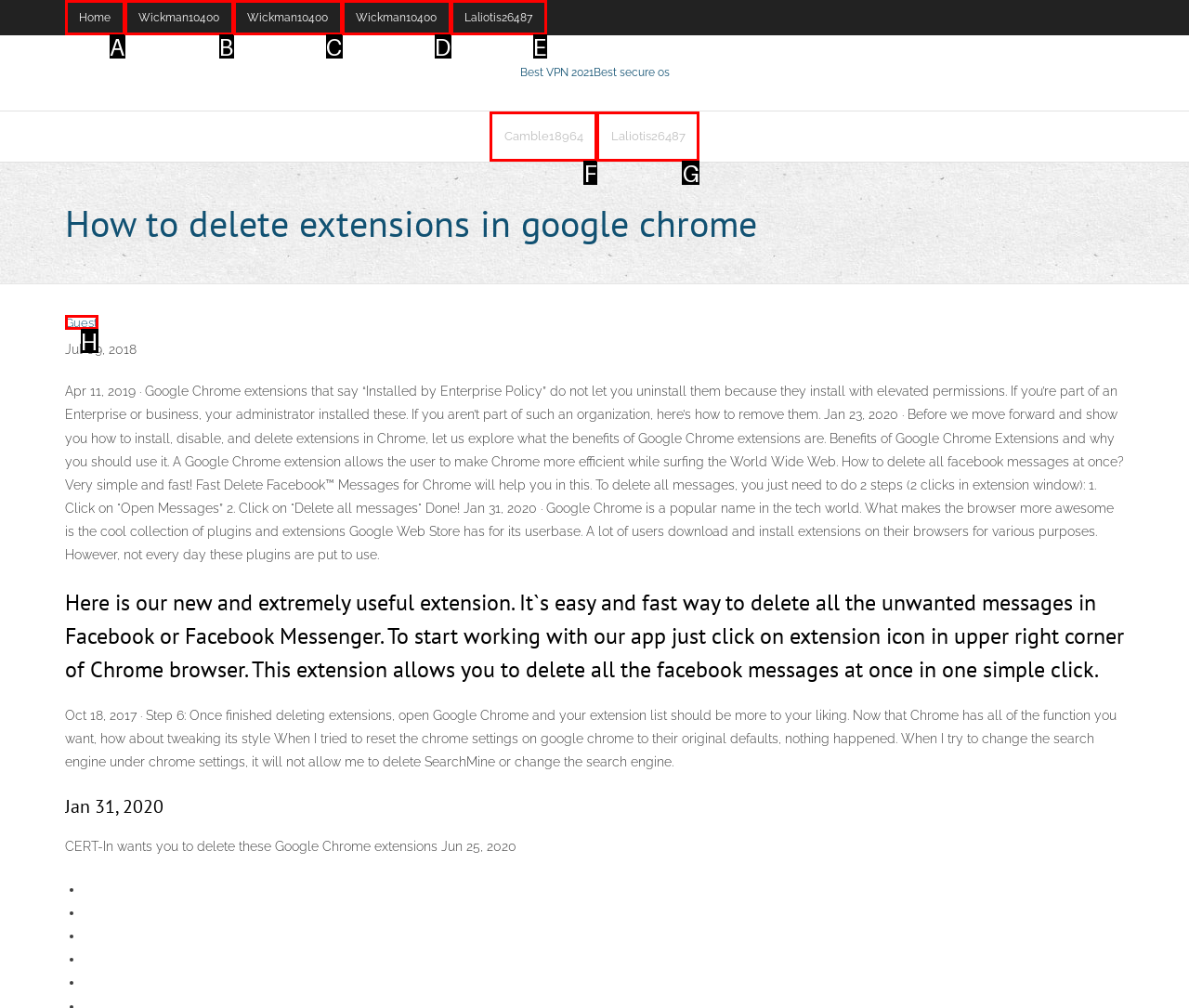Match the option to the description: Laliotis26487
State the letter of the correct option from the available choices.

E